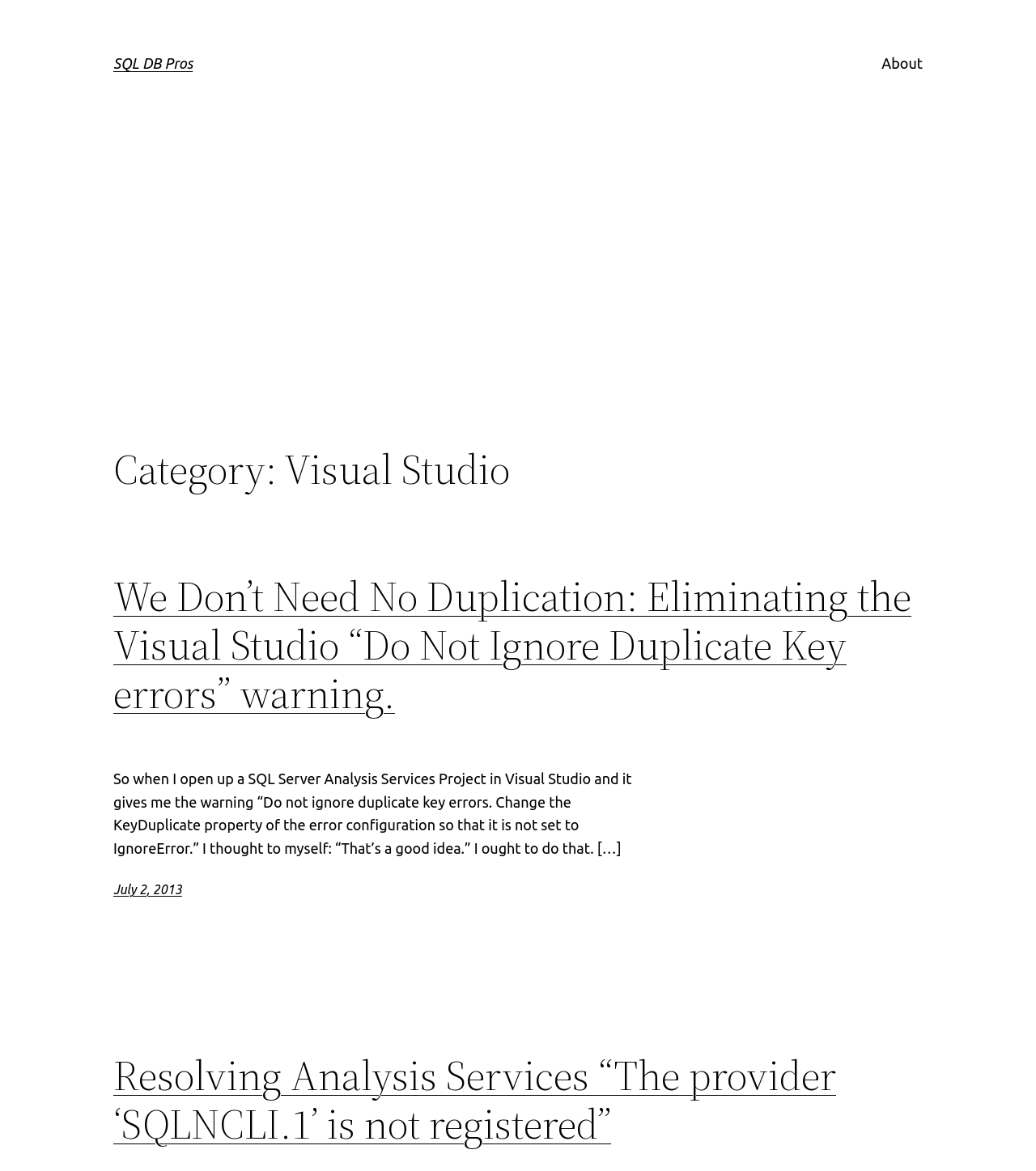What is the category of the articles on this page?
Answer the question with a detailed explanation, including all necessary information.

I determined the answer by looking at the heading 'Category: Visual Studio' which is located at [0.109, 0.379, 0.891, 0.422] and has the text 'Category: Visual Studio'.